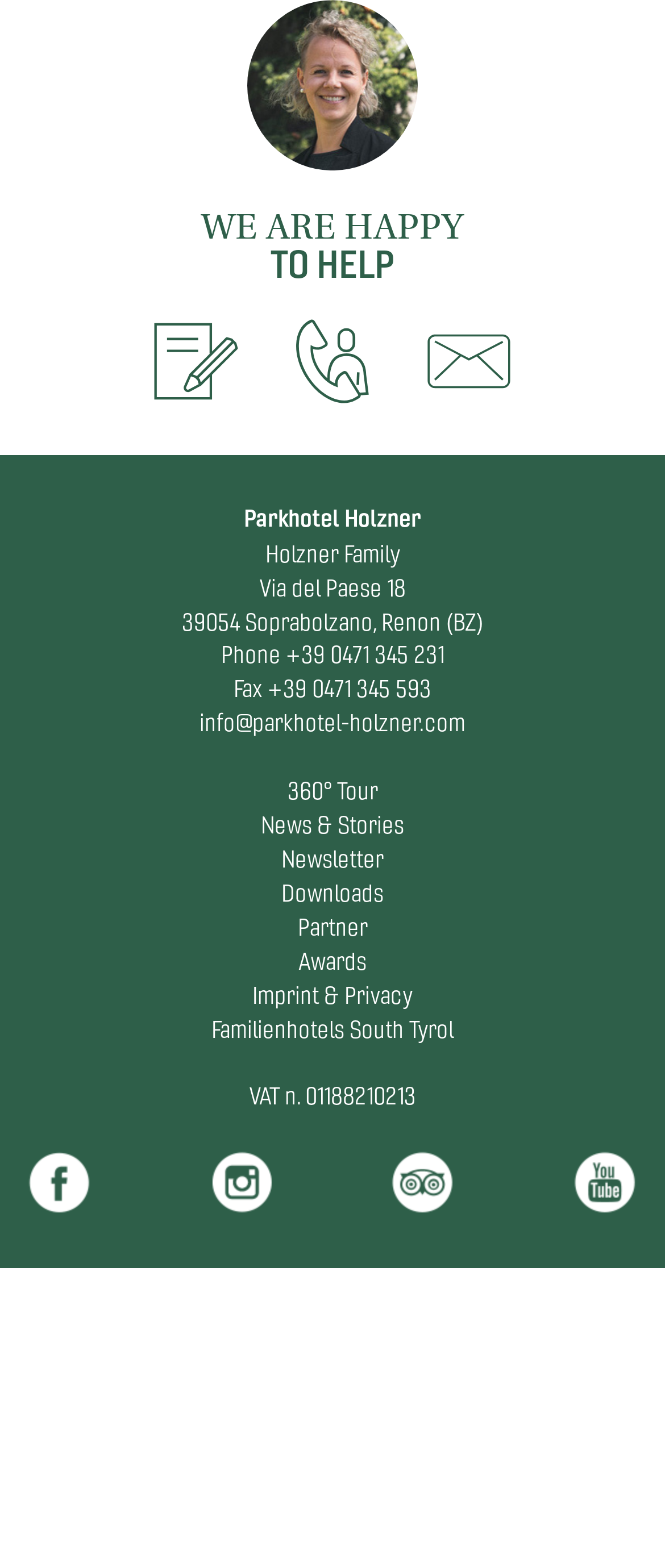How many images are there in the footer section?
Provide a short answer using one word or a brief phrase based on the image.

9